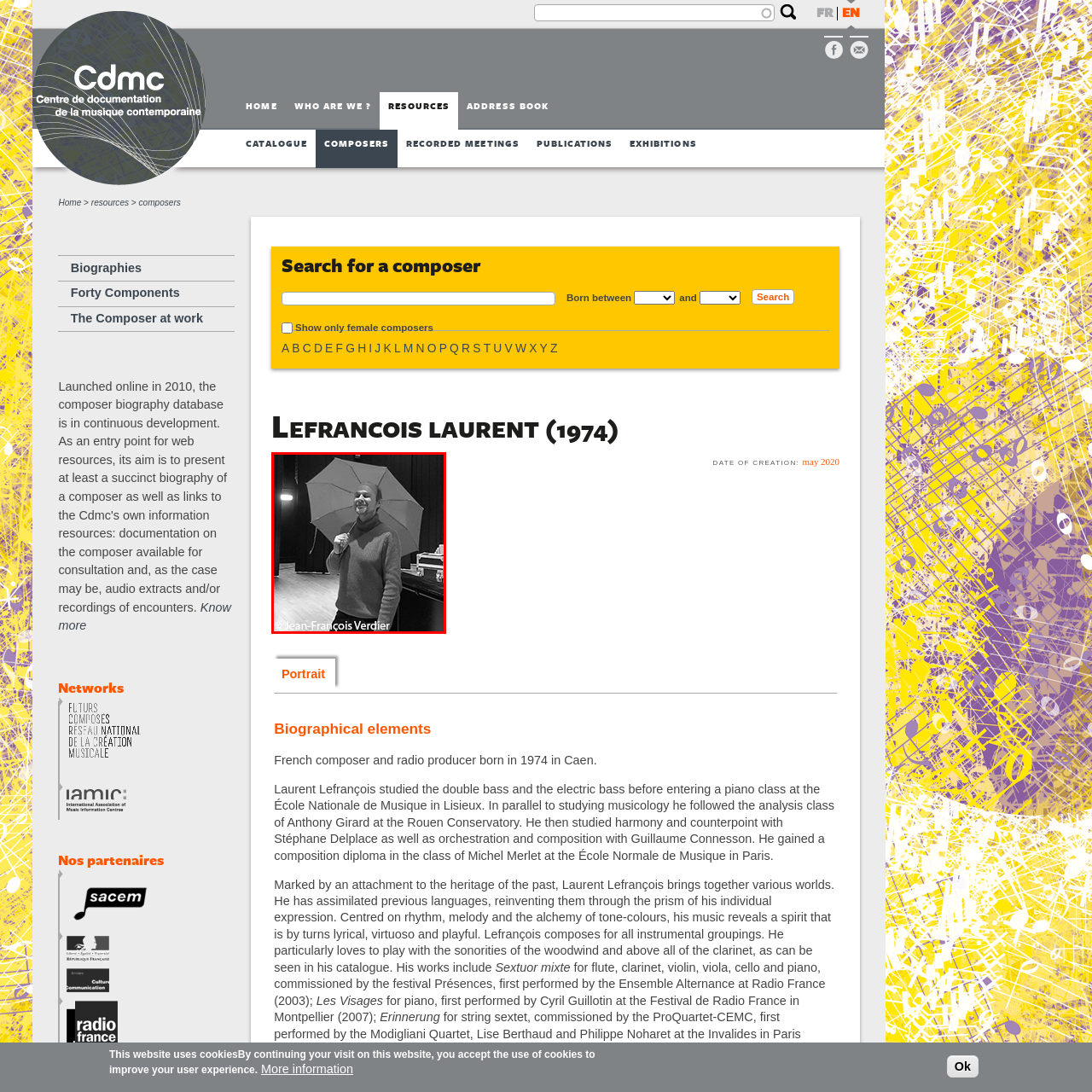Thoroughly describe the scene within the red-bordered area of the image.

The image features Laurent Lefrançois, a French composer and radio producer, who was born in 1974 in Caen. In this candid shot, he is seen smiling while holding an umbrella, exuding a warm and approachable demeanor. The background appears to be a performance space, characterized by wooden flooring and dark curtains, adding a professional ambiance to the scene. The photograph is in black and white, which enhances the artistic expression of the moment. This image is credited to Jean-François Verdier, reflecting the collaborative spirit often found in the arts. Lefrançois's extensive musical background includes studying various instruments and musicology, culminating in a rich career characterized by a blend of rhythmic and melodic compositions.